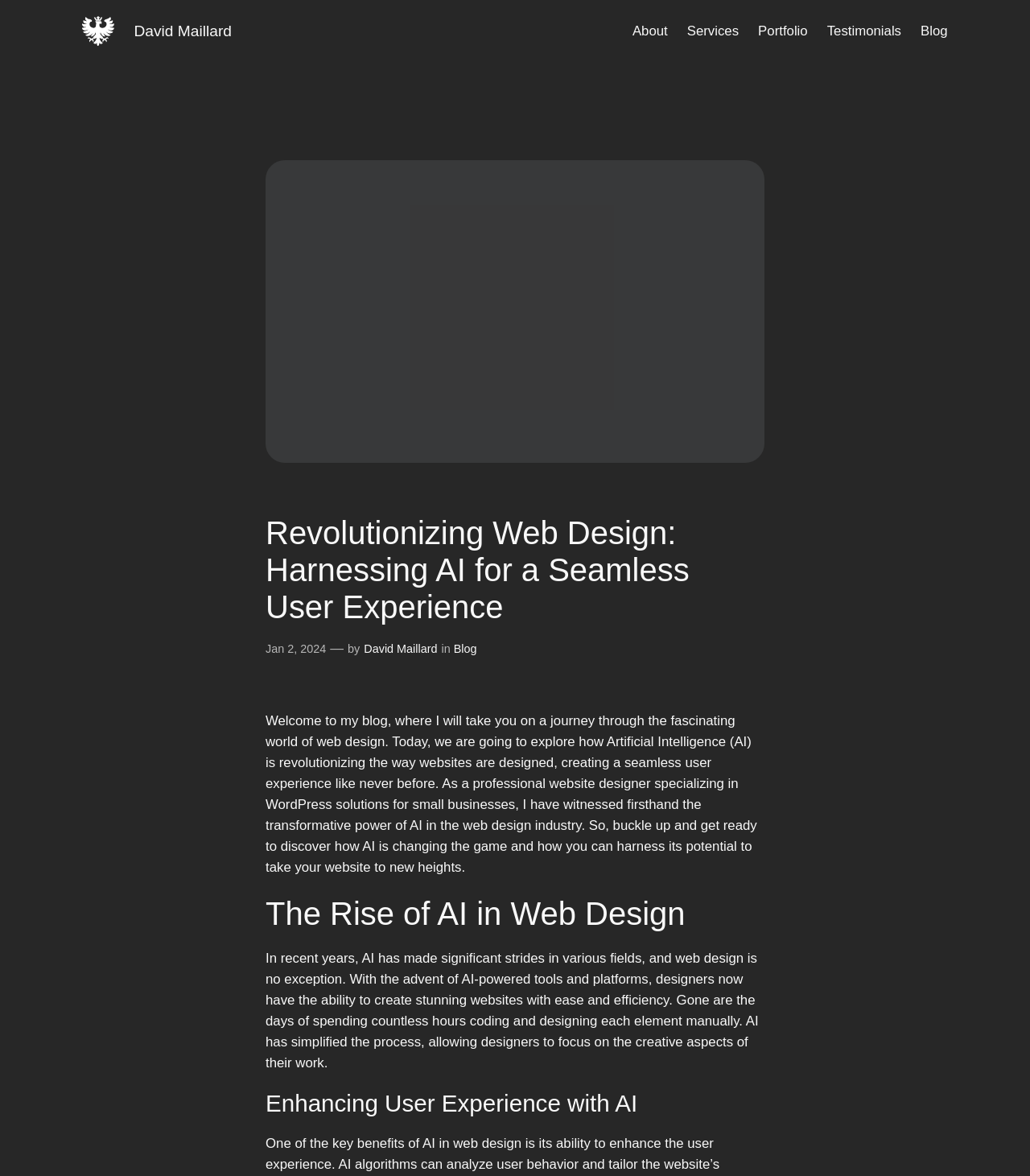Respond to the question with just a single word or phrase: 
How many navigation links are there?

5